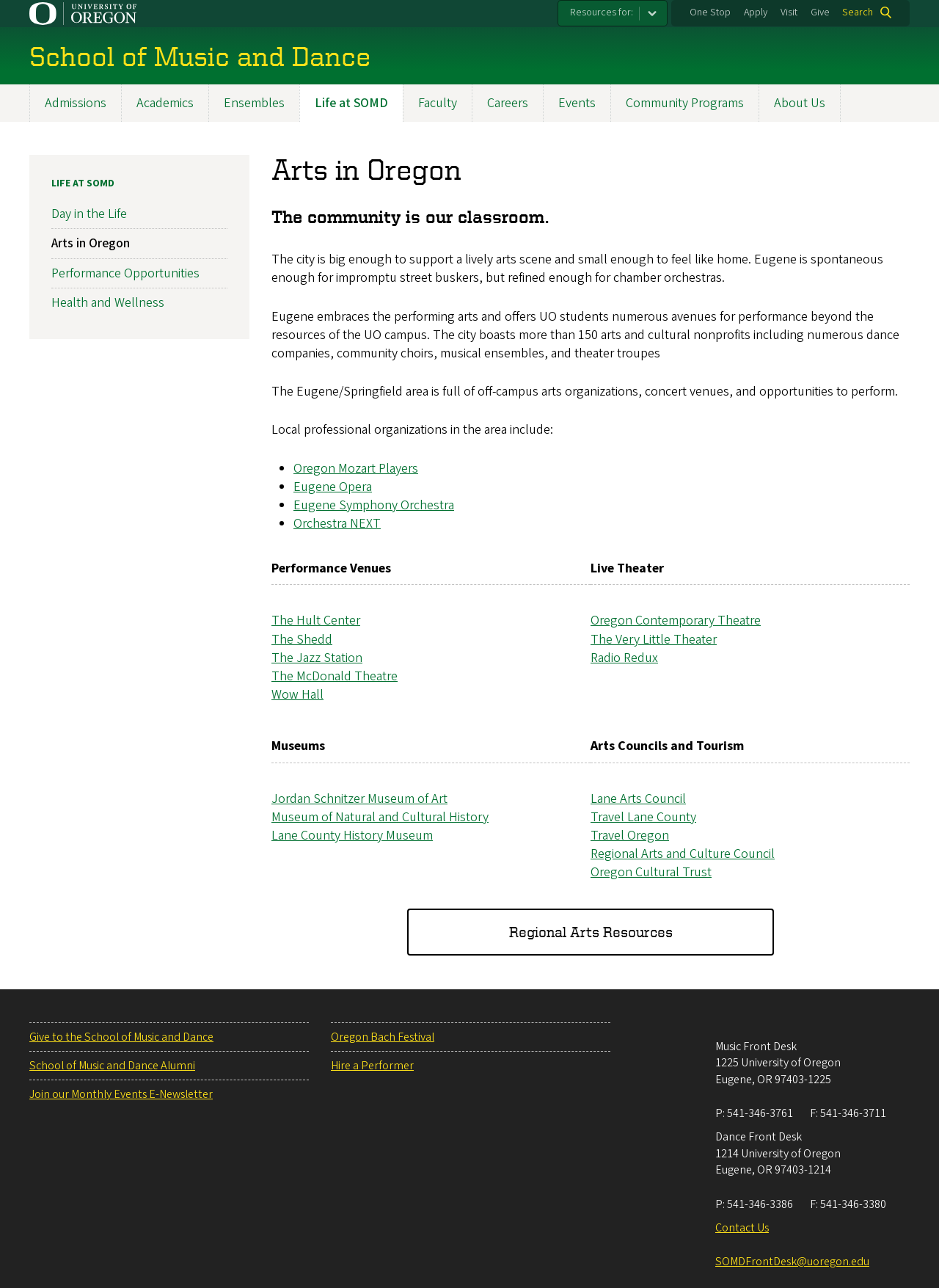Based on the image, provide a detailed and complete answer to the question: 
What is the contact information for the music front desk?

I found the answer by looking at the static text element with the address '1225 University of Oregon' which is near the 'Music Front Desk' text.